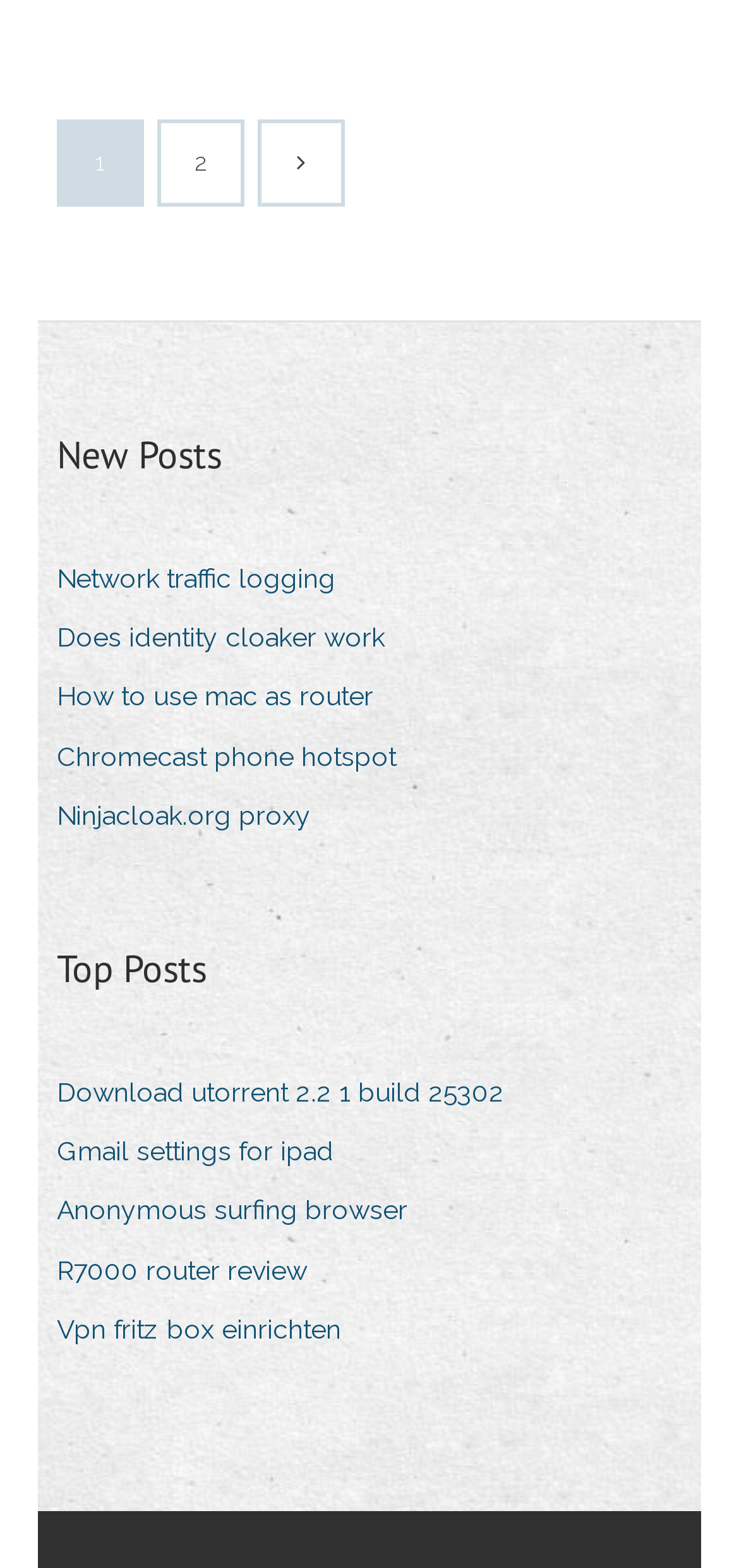Please give the bounding box coordinates of the area that should be clicked to fulfill the following instruction: "View New Posts". The coordinates should be in the format of four float numbers from 0 to 1, i.e., [left, top, right, bottom].

[0.077, 0.272, 0.3, 0.308]